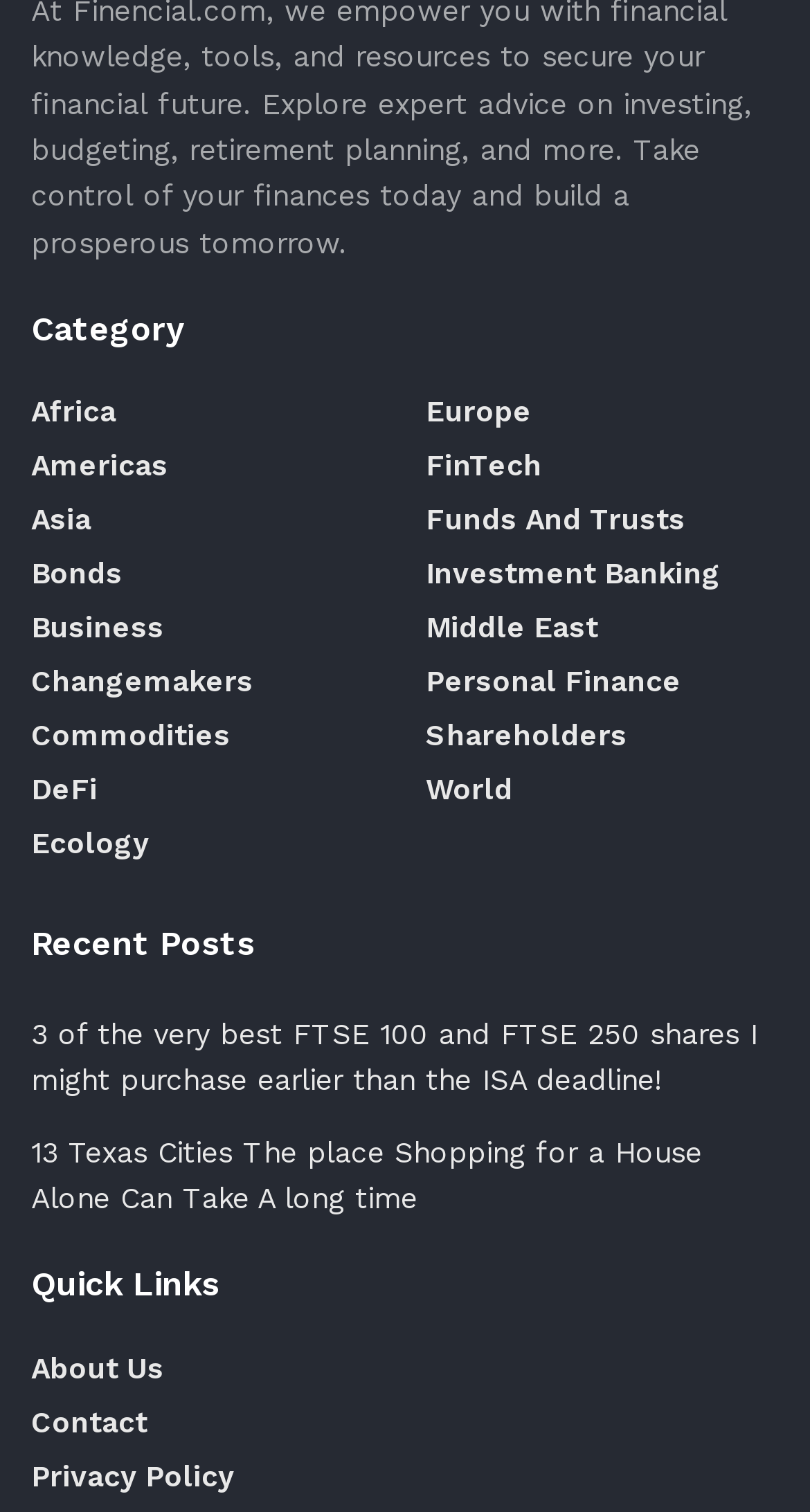How many quick links are there? Based on the screenshot, please respond with a single word or phrase.

3